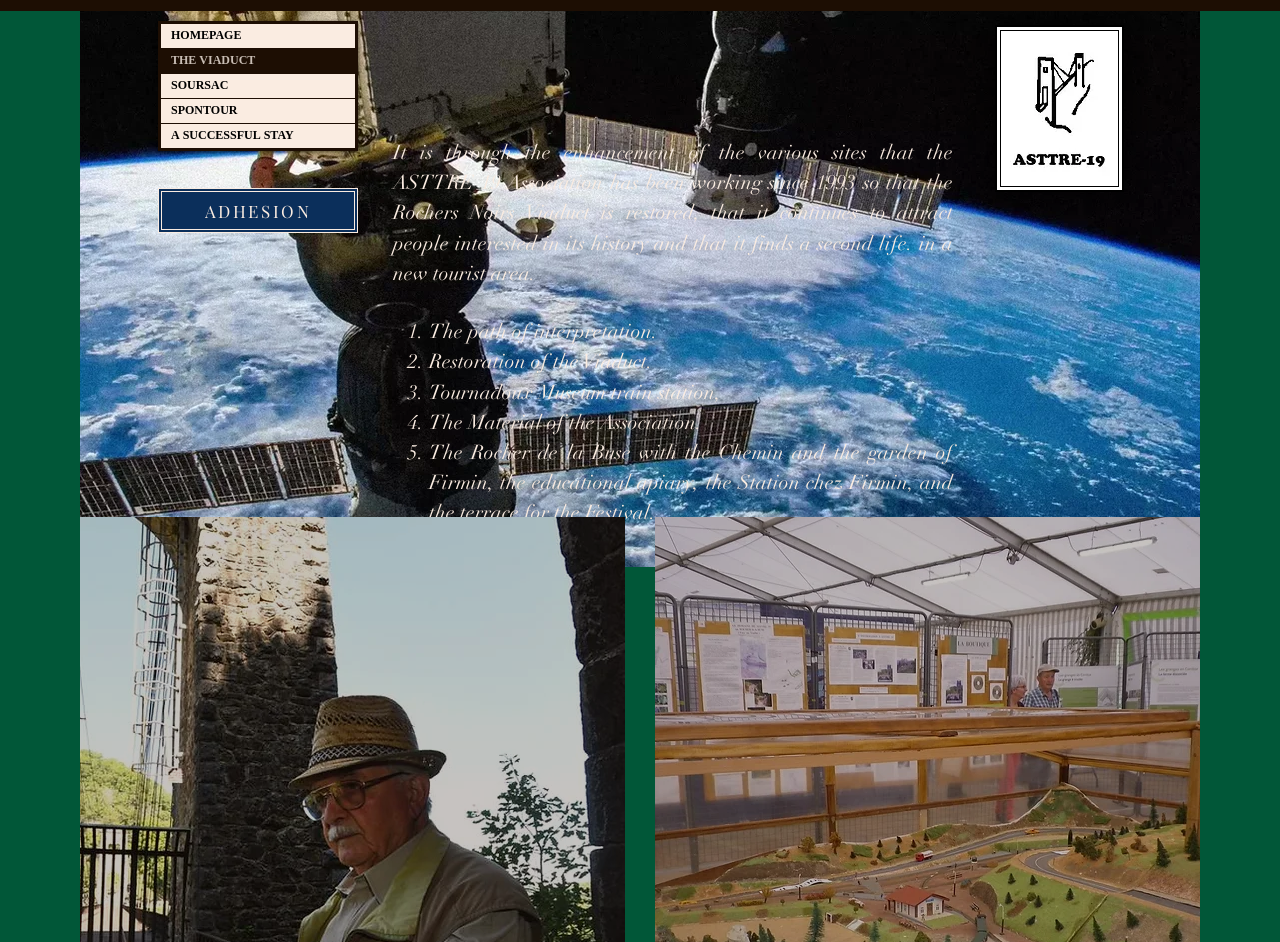Using the information in the image, give a detailed answer to the following question: What is the name of the viaduct being restored?

The name of the viaduct being restored is mentioned in the StaticText element with the text 'It is through the enhancement of the various sites that the ASTTRE 19 Association has been working since 1993 so that the Rochers Noirs Viaduct is restored,...'.